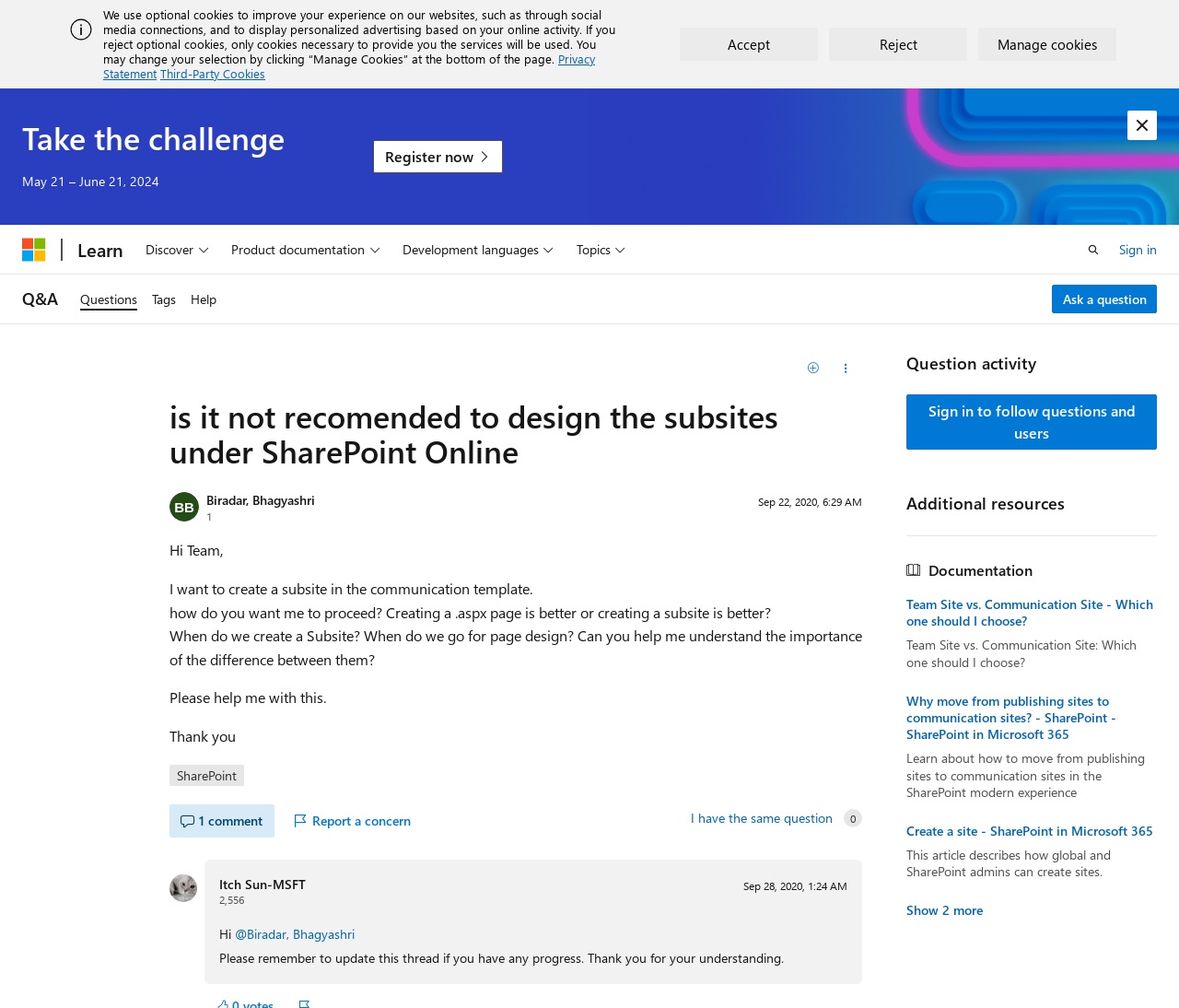Please determine the bounding box coordinates of the section I need to click to accomplish this instruction: "Register now".

[0.316, 0.139, 0.427, 0.172]